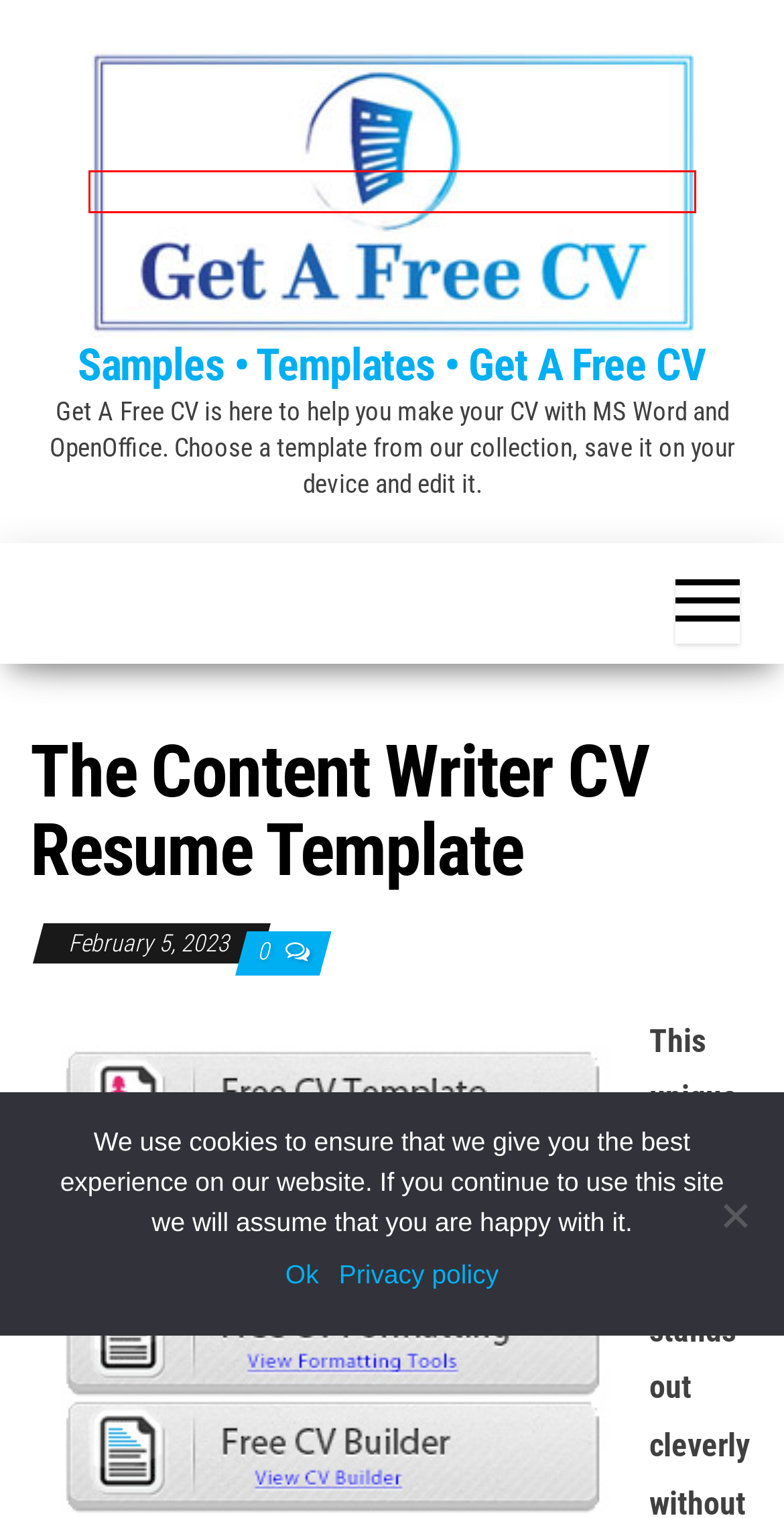Given a webpage screenshot with a red bounding box around a particular element, identify the best description of the new webpage that will appear after clicking on the element inside the red bounding box. Here are the candidates:
A. Morguefile.com free photographs for commercial use.
B. Video Resume • Samples • Templates • Get A Free CV
C. Samples • Templates • Get A Free CV
D. Templates • Samples • Templates • Get A Free CV
E. Downloadable Resume Templates • Samples • Templates • Get A Free CV
F. Privacy policy • Samples • Templates • Get A Free CV
G. Interview Tips • Samples • Templates • Get A Free CV
H. Editing Tips • Samples • Templates • Get A Free CV

C